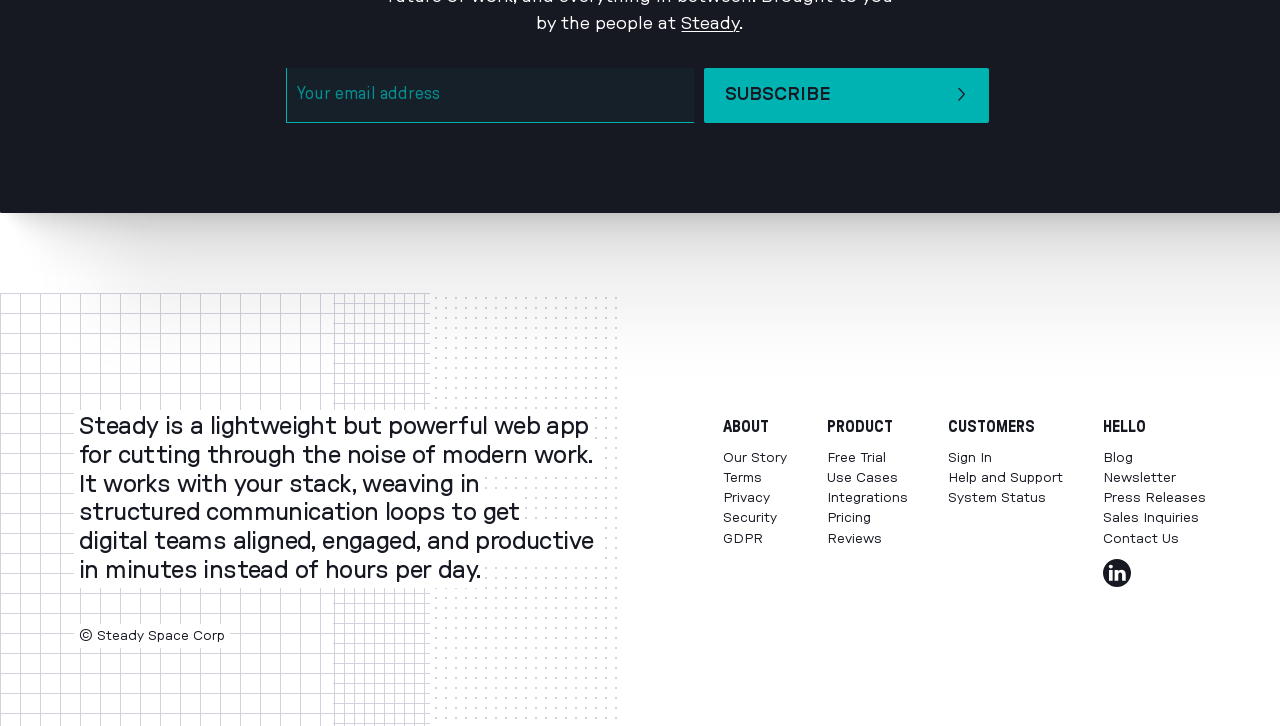Locate the bounding box coordinates of the region to be clicked to comply with the following instruction: "Subscribe to newsletter". The coordinates must be four float numbers between 0 and 1, in the form [left, top, right, bottom].

[0.55, 0.094, 0.773, 0.169]